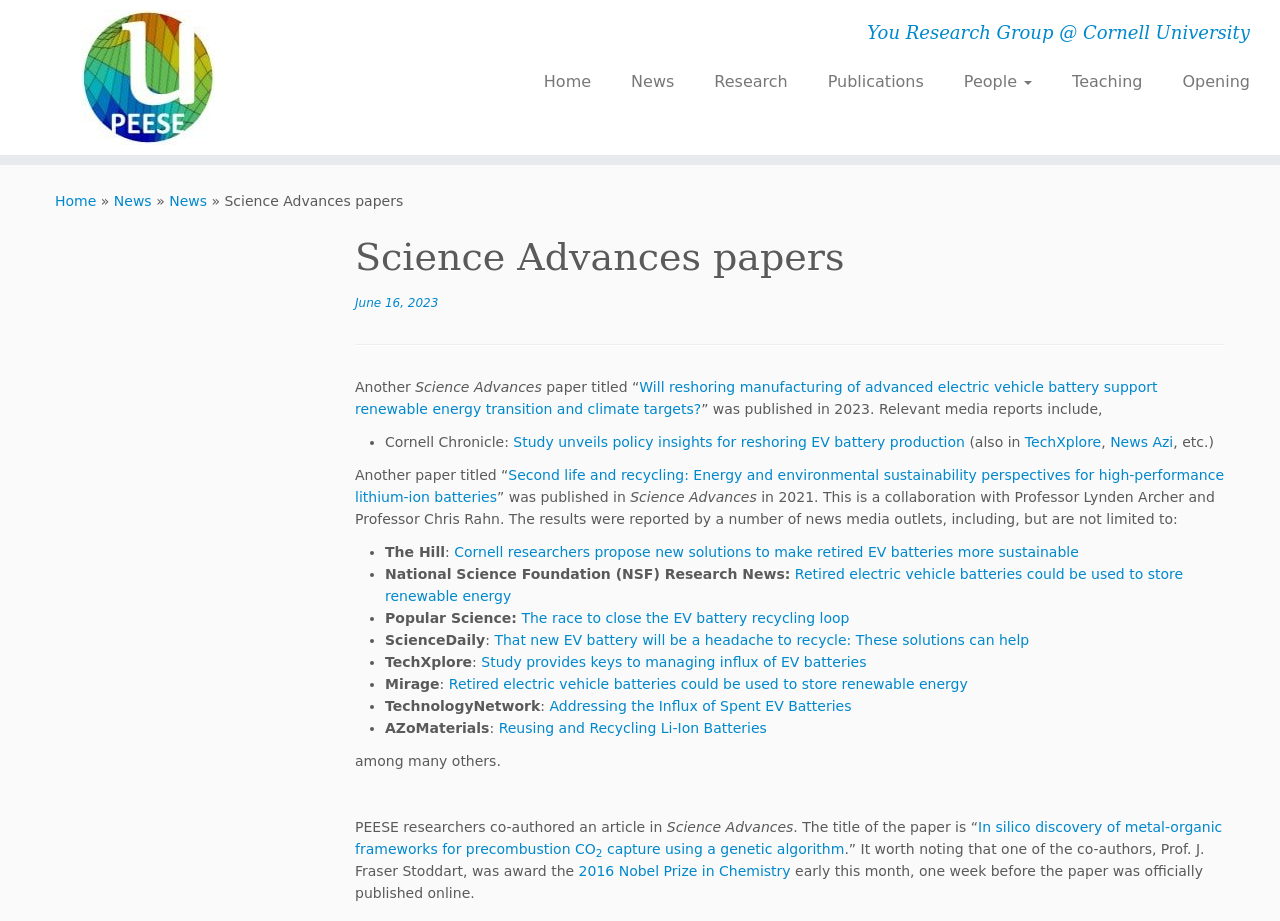Find and specify the bounding box coordinates that correspond to the clickable region for the instruction: "Sign up for the newsletter".

None